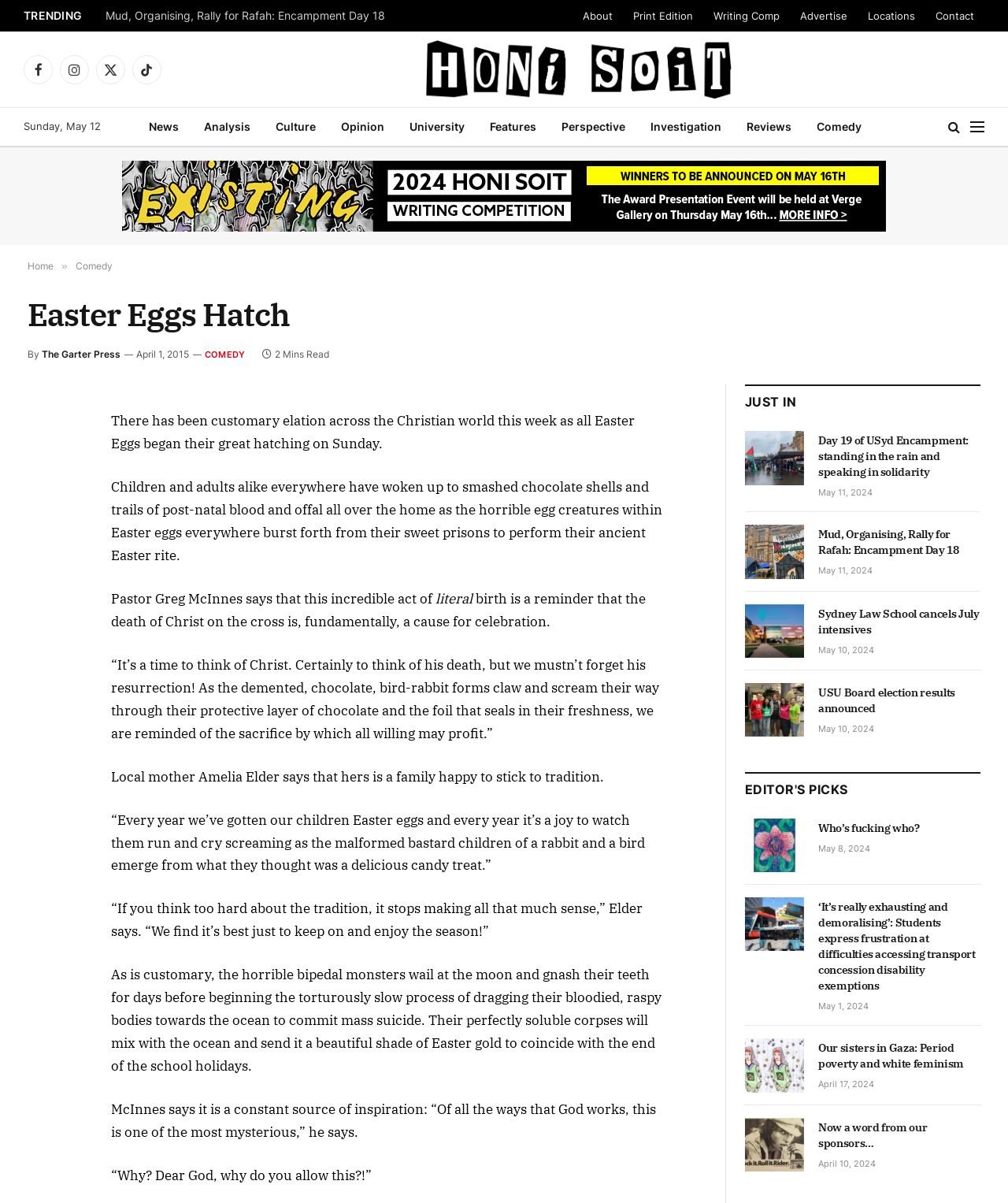Determine the bounding box coordinates for the element that should be clicked to follow this instruction: "Go to the 'About' page". The coordinates should be given as four float numbers between 0 and 1, in the format [left, top, right, bottom].

[0.568, 0.0, 0.618, 0.026]